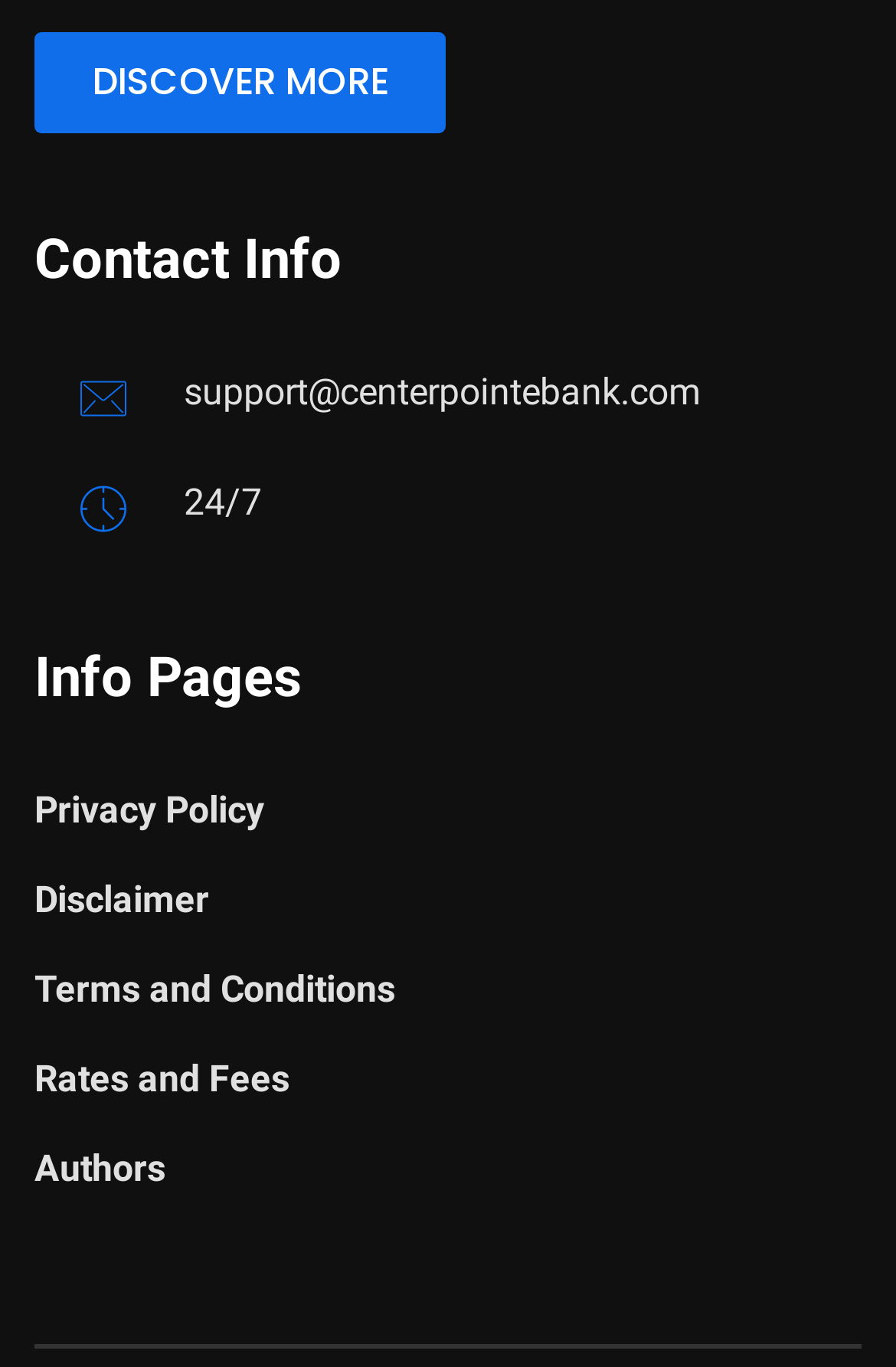Identify the bounding box of the HTML element described here: "Disclaimer". Provide the coordinates as four float numbers between 0 and 1: [left, top, right, bottom].

[0.038, 0.642, 0.233, 0.674]